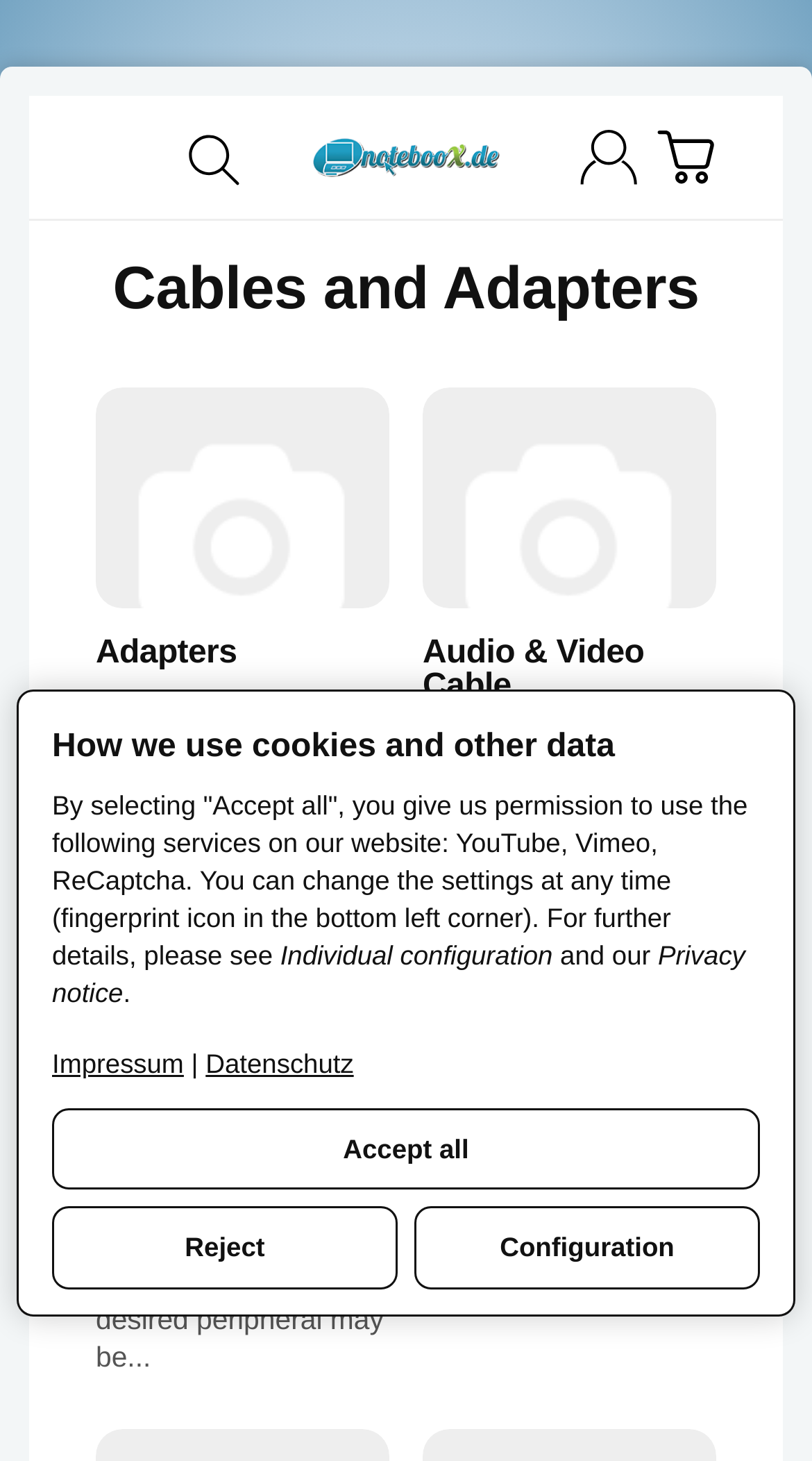Could you determine the bounding box coordinates of the clickable element to complete the instruction: "Search for cables and adapters"? Provide the coordinates as four float numbers between 0 and 1, i.e., [left, top, right, bottom].

[0.197, 0.082, 0.372, 0.133]